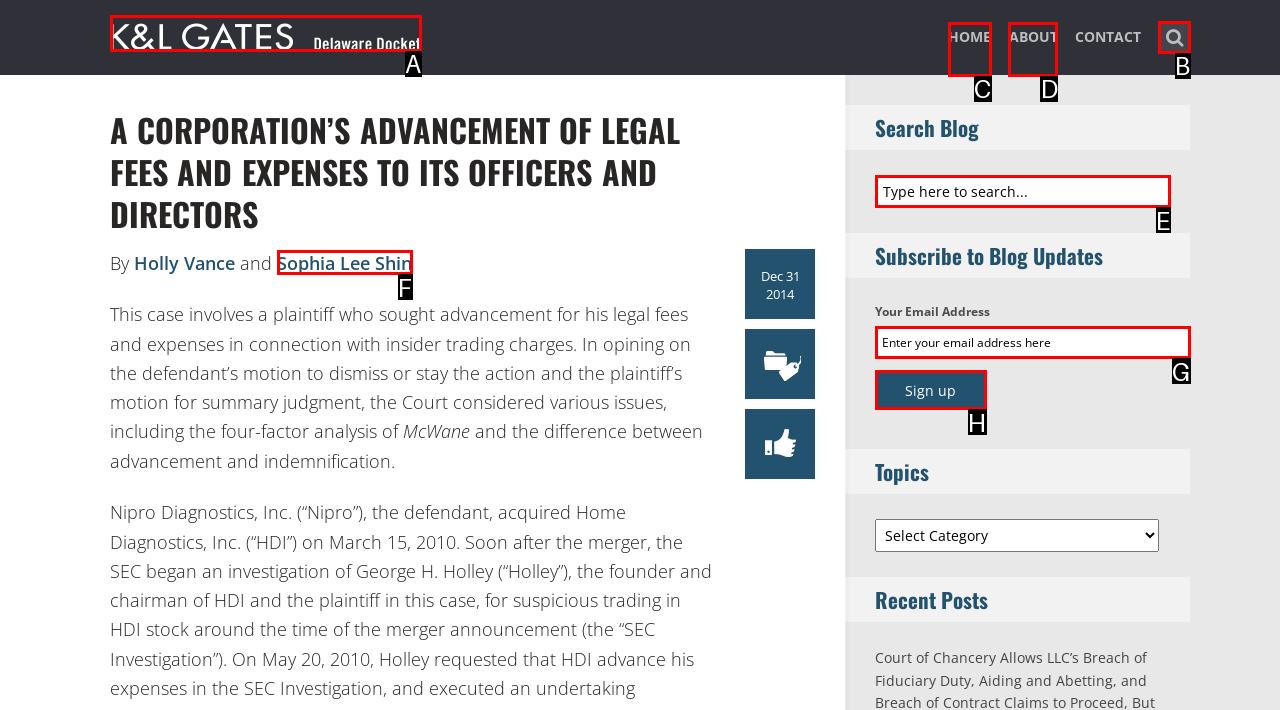From the given options, choose the one to complete the task: Subscribe to blog updates
Indicate the letter of the correct option.

G